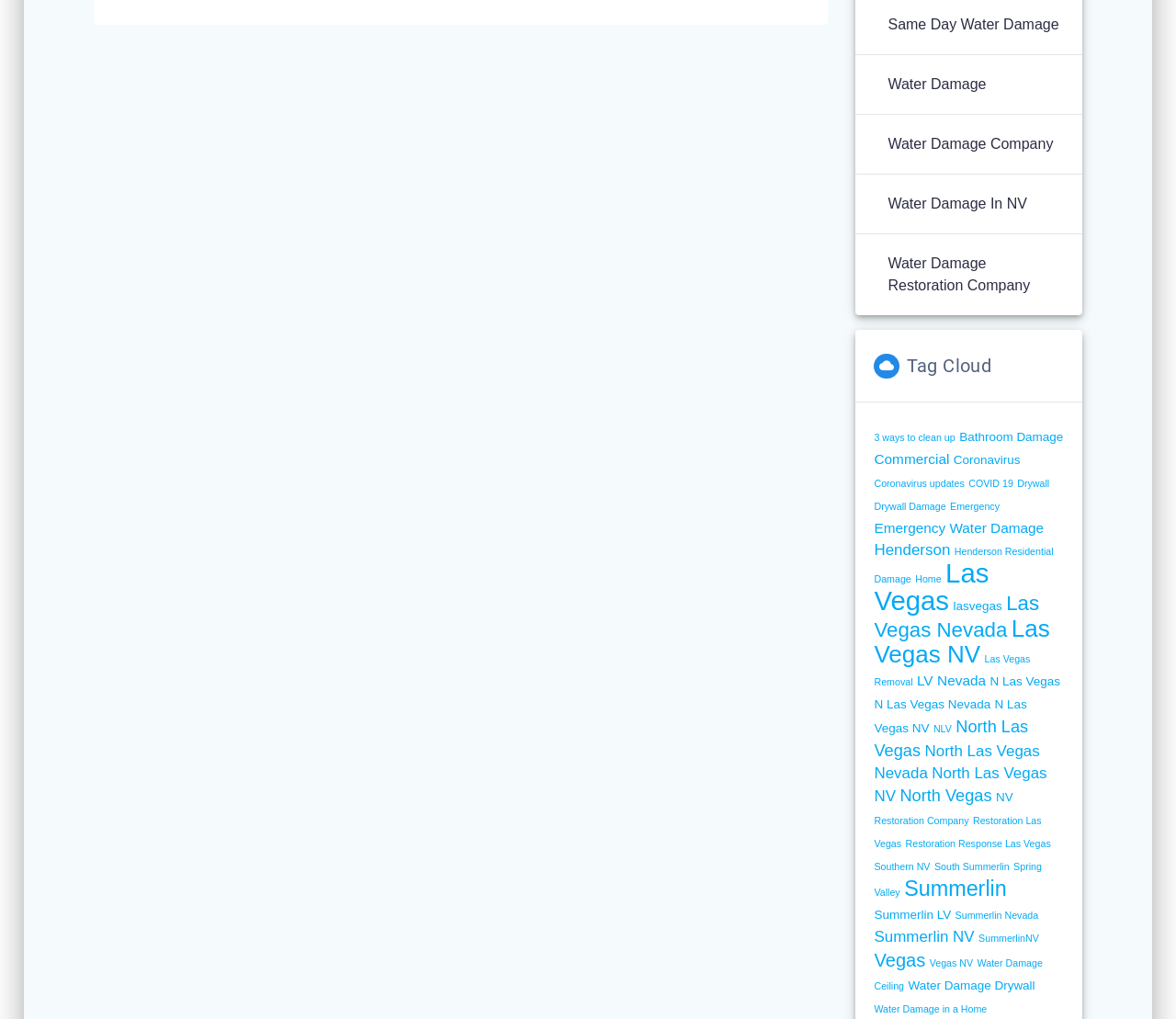Find the bounding box coordinates of the element I should click to carry out the following instruction: "Browse 'Summerlin' related items".

[0.769, 0.861, 0.856, 0.884]